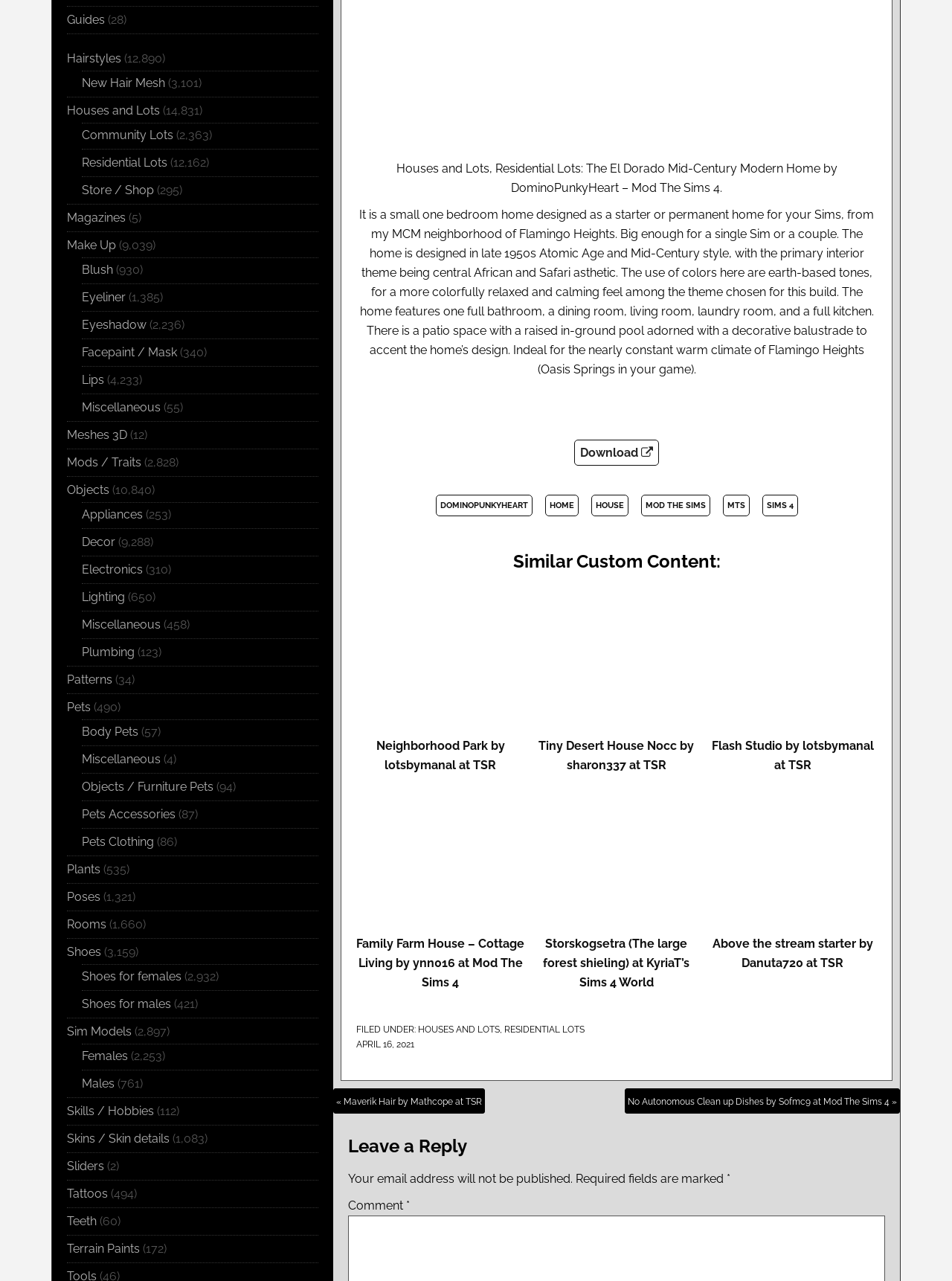Determine the bounding box coordinates of the clickable element to achieve the following action: 'Download the El Dorado Mid-Century Modern Home'. Provide the coordinates as four float values between 0 and 1, formatted as [left, top, right, bottom].

[0.603, 0.343, 0.692, 0.363]